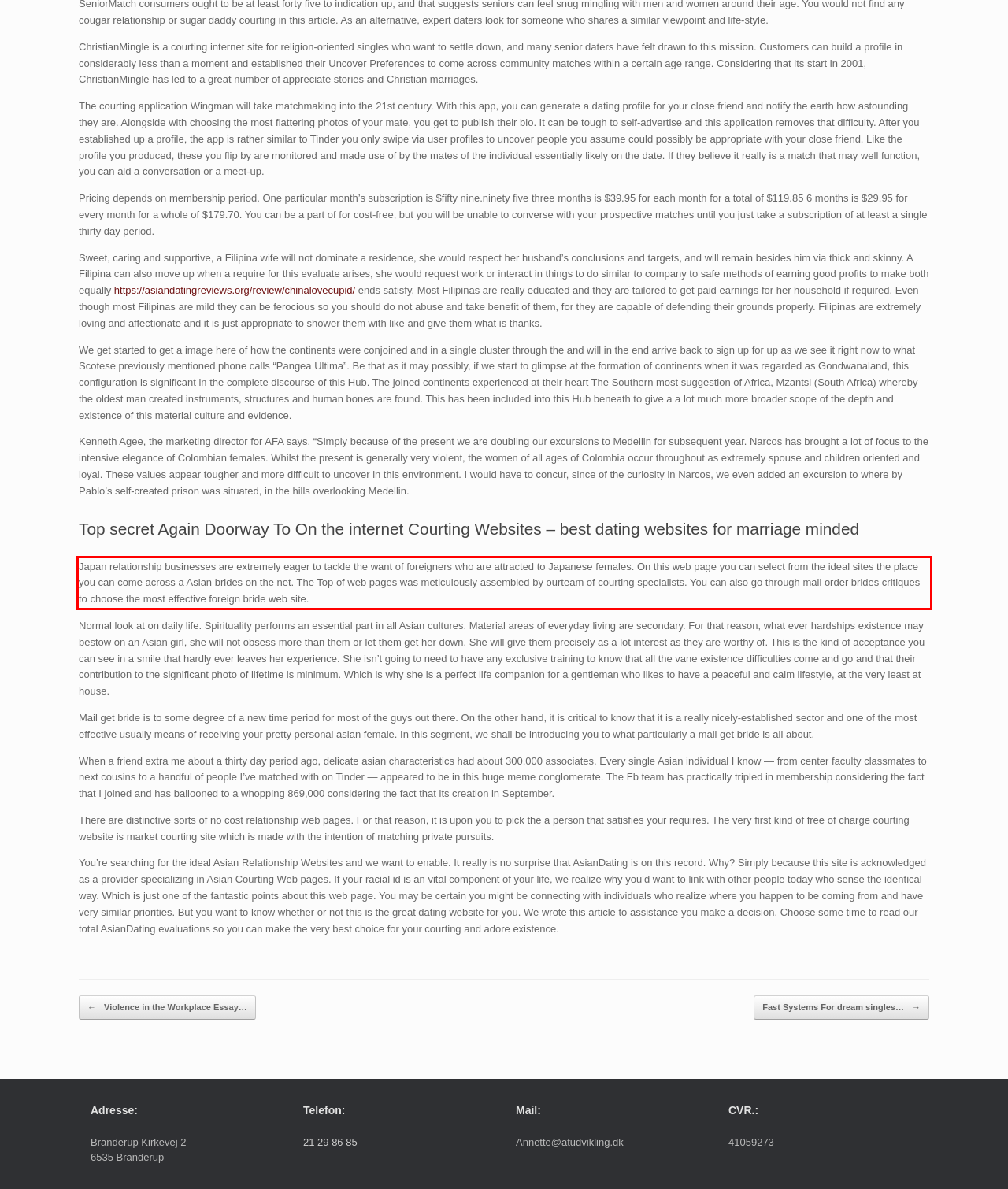Using the webpage screenshot, recognize and capture the text within the red bounding box.

Japan relationship businesses are extremely eager to tackle the want of foreigners who are attracted to Japanese females. On this web page you can select from the ideal sites the place you can come across a Asian brides on the net. The Top of web pages was meticulously assembled by ourteam of courting specialists. You can also go through mail order brides critiques to choose the most effective foreign bride web site.